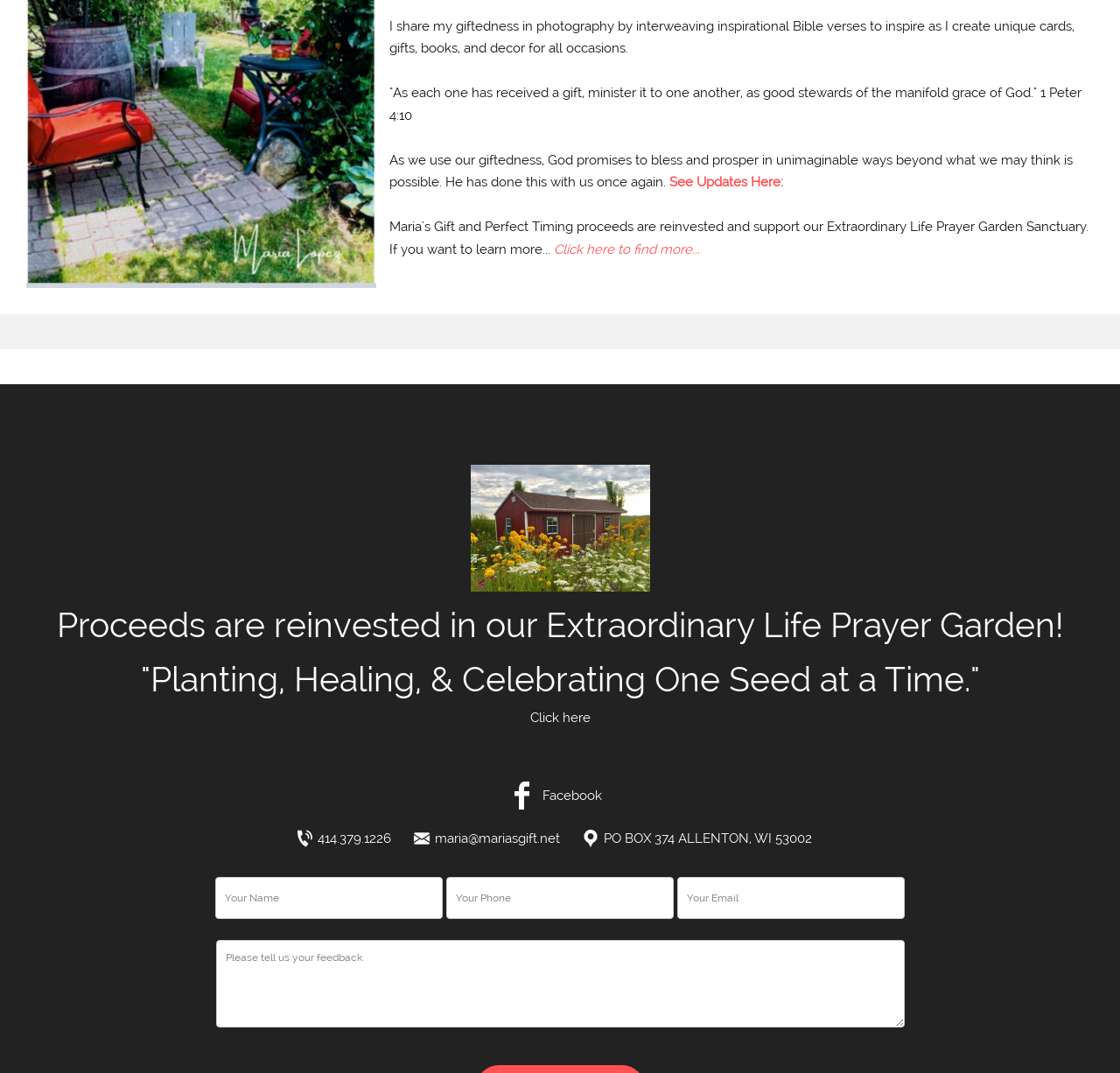Please find the bounding box coordinates of the element that must be clicked to perform the given instruction: "Enter email address". The coordinates should be four float numbers from 0 to 1, i.e., [left, top, right, bottom].

[0.364, 0.769, 0.515, 0.793]